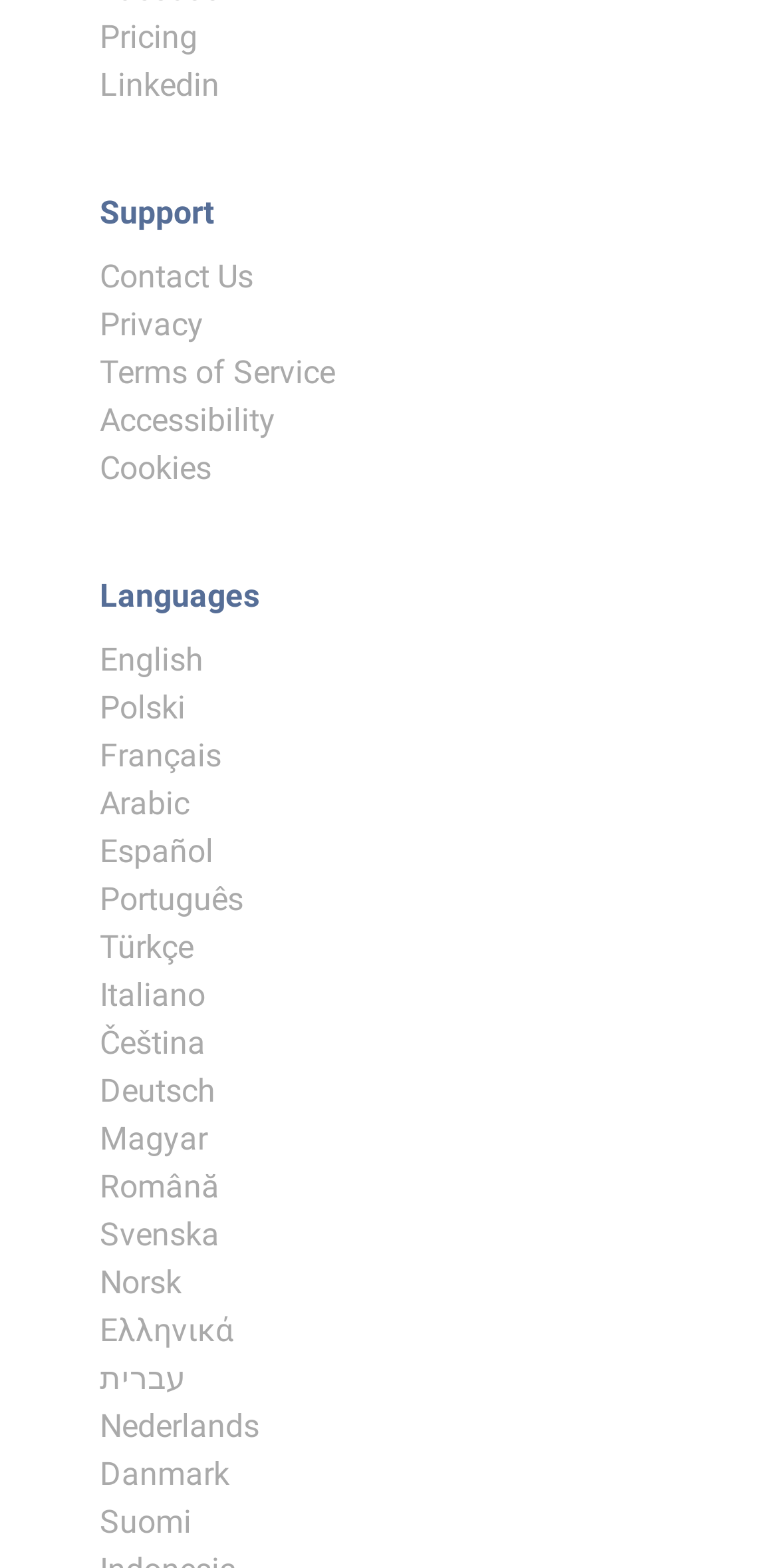What is the last language option listed?
Based on the image content, provide your answer in one word or a short phrase.

Suomi